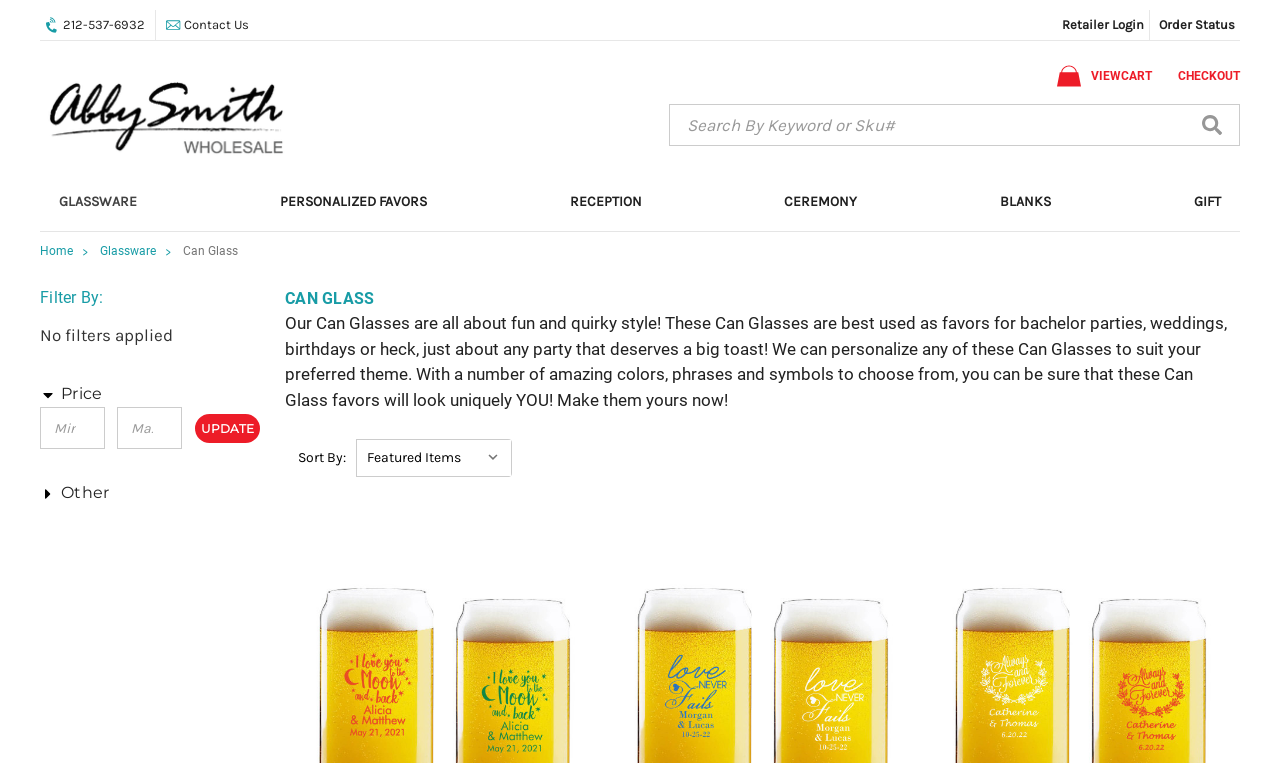Please identify the bounding box coordinates of the clickable area that will fulfill the following instruction: "Search for products". The coordinates should be in the format of four float numbers between 0 and 1, i.e., [left, top, right, bottom].

[0.522, 0.136, 0.969, 0.191]